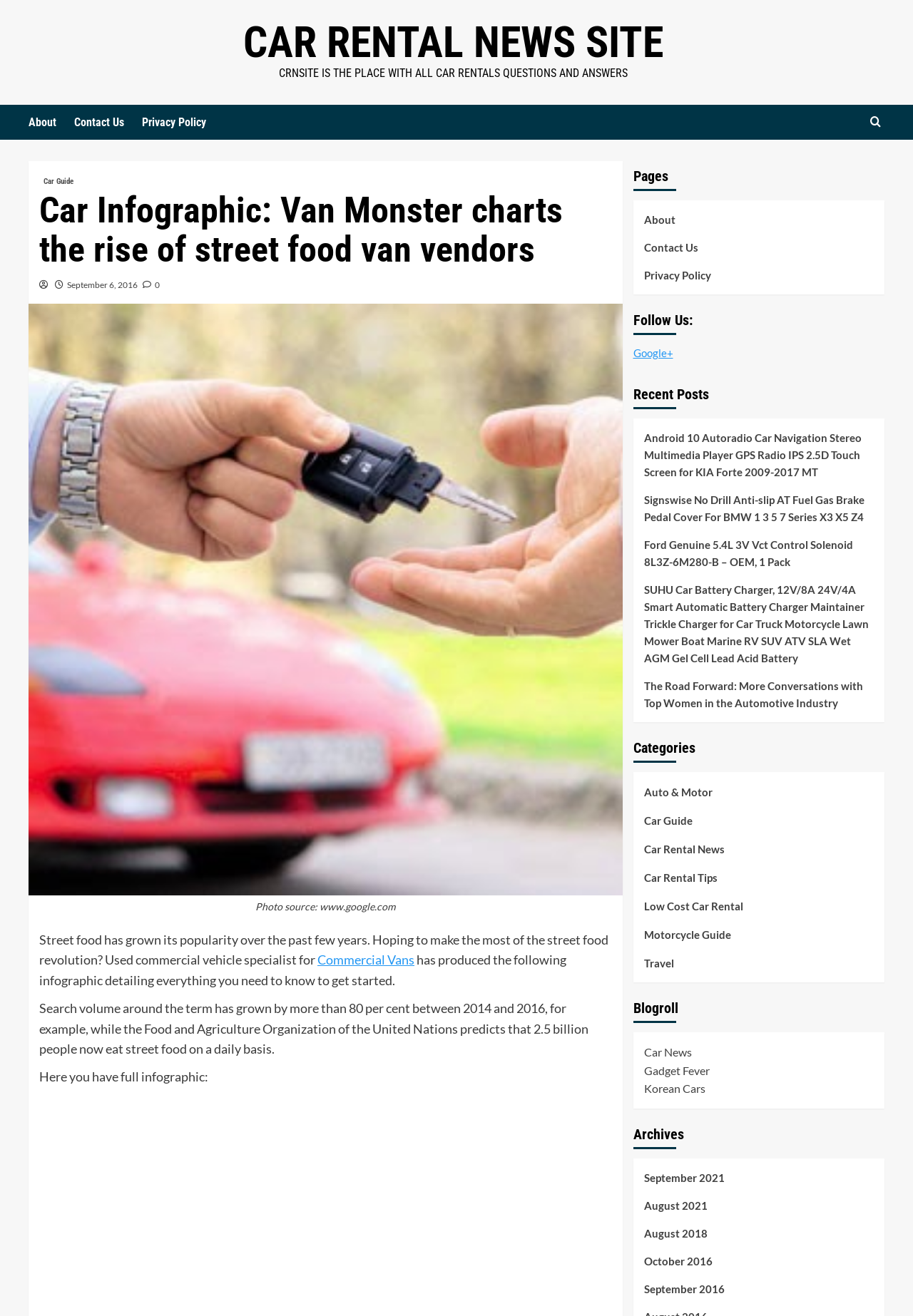Using the provided element description: "Privacy Policy", identify the bounding box coordinates. The coordinates should be four floats between 0 and 1 in the order [left, top, right, bottom].

[0.155, 0.079, 0.245, 0.106]